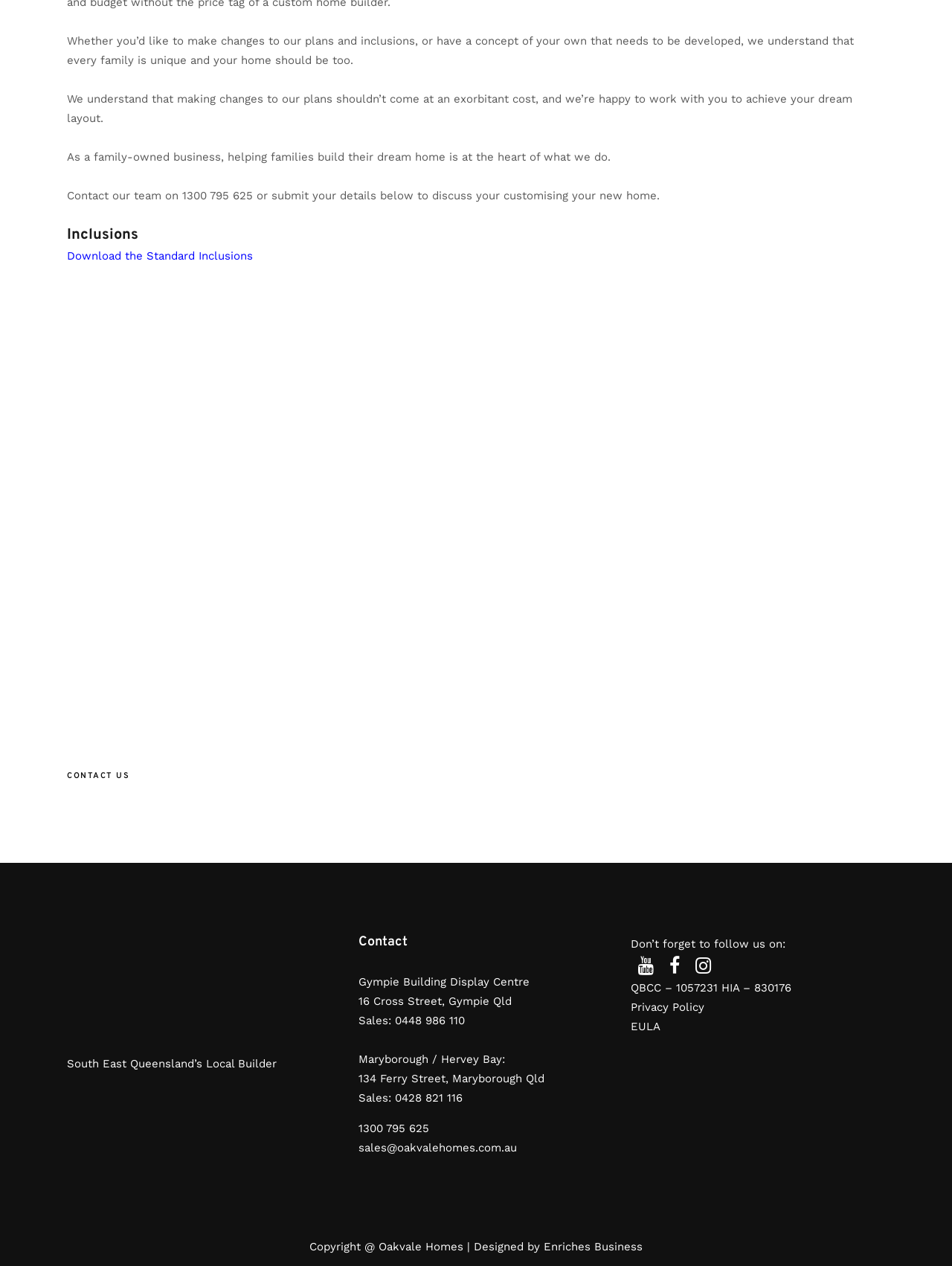Can you identify the bounding box coordinates of the clickable region needed to carry out this instruction: 'Contact the team'? The coordinates should be four float numbers within the range of 0 to 1, stated as [left, top, right, bottom].

[0.376, 0.886, 0.45, 0.897]